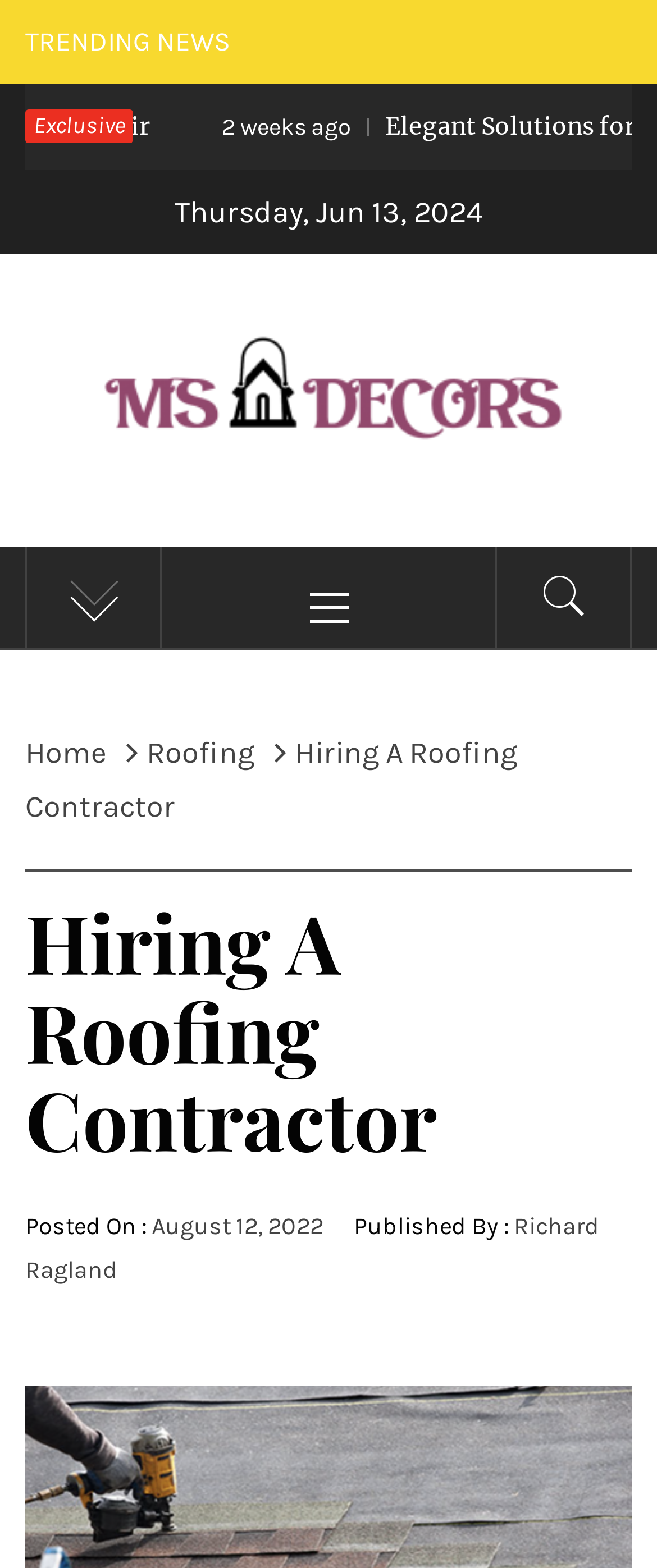Locate the bounding box coordinates of the area to click to fulfill this instruction: "Click on the 'MS Decors' link". The bounding box should be presented as four float numbers between 0 and 1, in the order [left, top, right, bottom].

[0.038, 0.205, 0.962, 0.285]